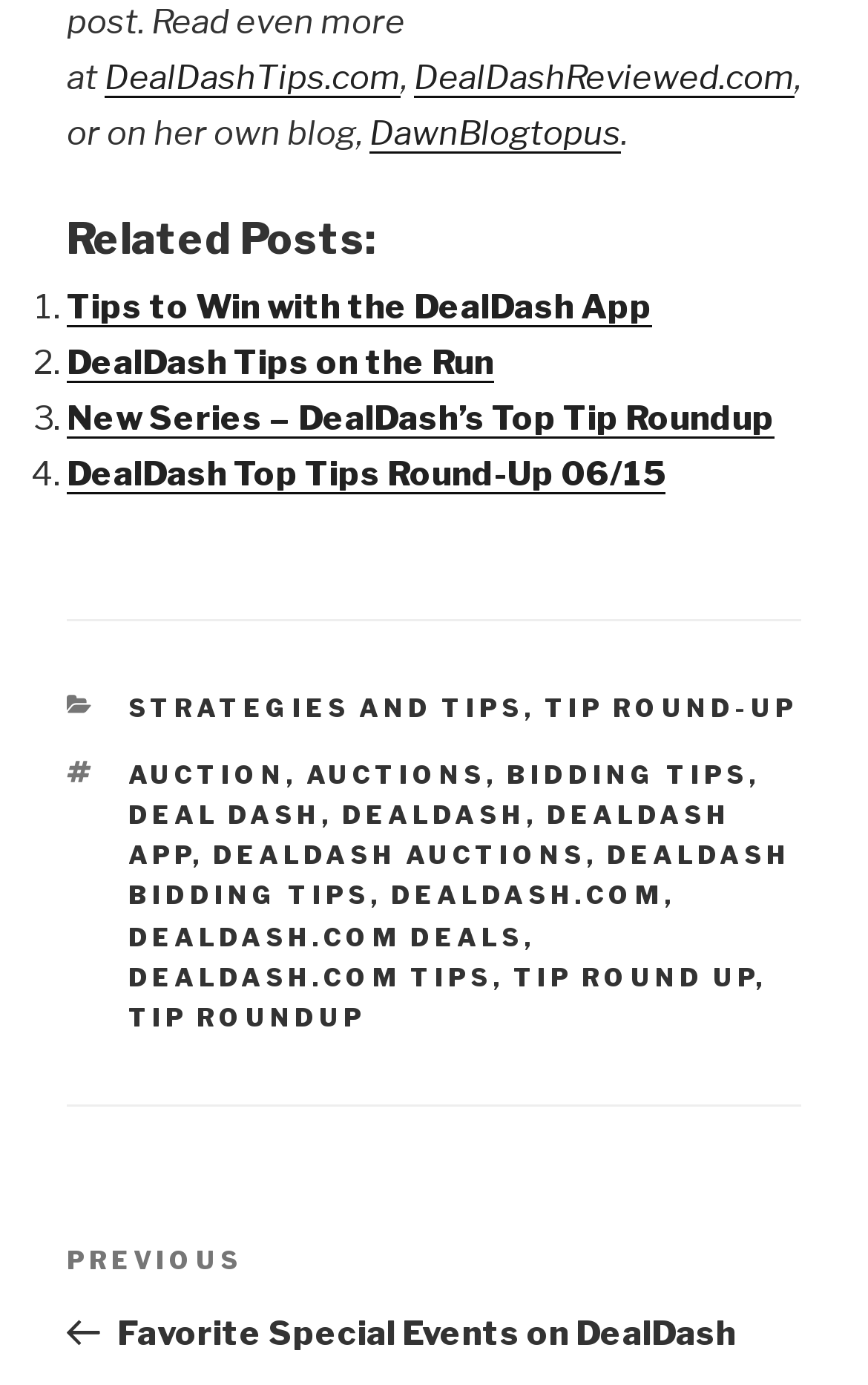What is the title of the previous post?
Use the image to answer the question with a single word or phrase.

Favorite Special Events on DealDash